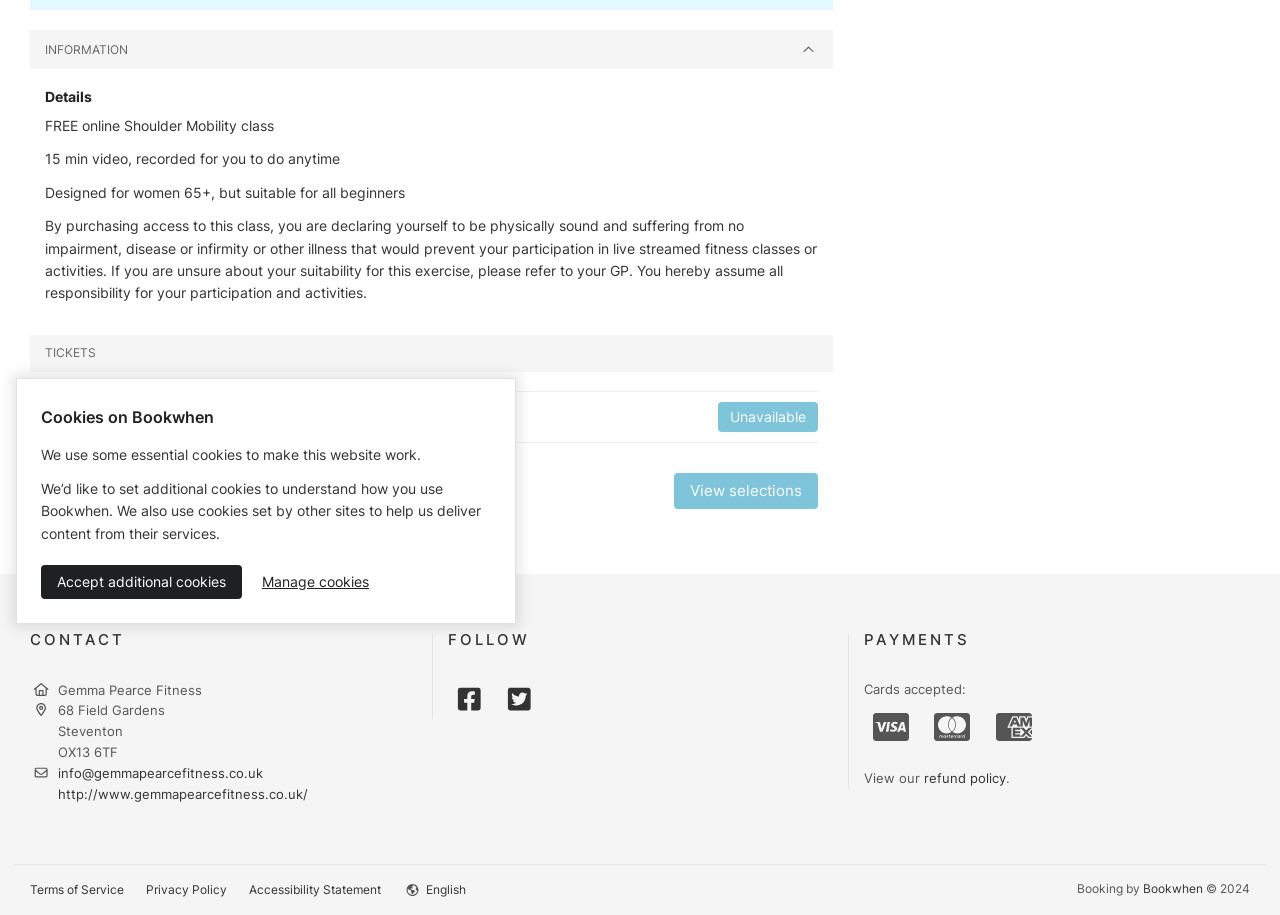For the following element description, predict the bounding box coordinates in the format (top-left x, top-left y, bottom-right x, bottom-right y). All values should be floating point numbers between 0 and 1. Description: WordPress

None